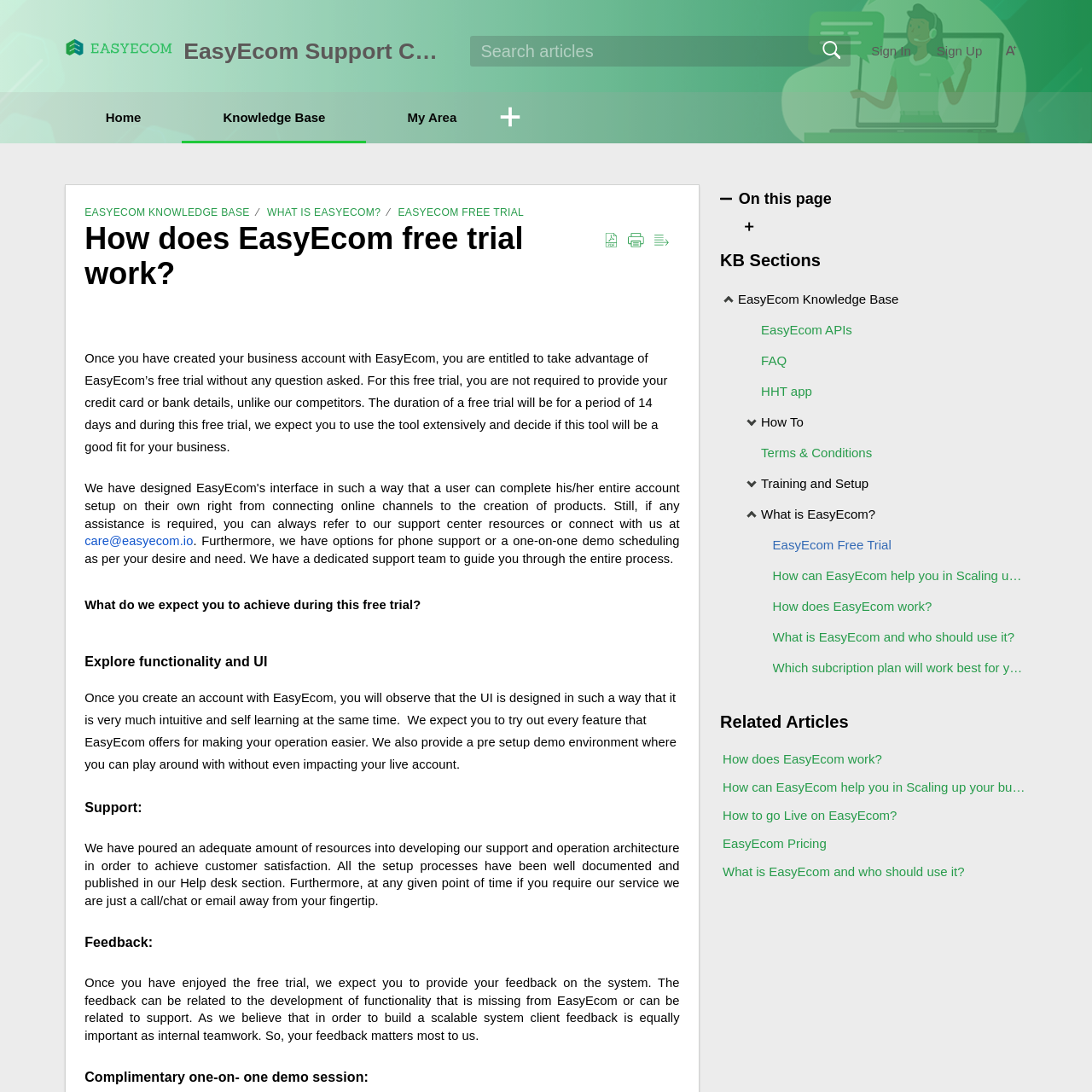Provide a thorough description of the webpage you see.

This webpage is about EasyEcom's free trial, providing information on how it works, what to expect, and what is required. At the top, there are three "Skip to" links, allowing users to navigate directly to the content, menu, or footer. Below these links, there is a search bar with a magnifying glass icon, where users can search for articles. 

To the right of the search bar, there are links to sign in, sign up, and access user preferences. A navigation menu is located below, with links to Home, Knowledge Base, My Area, and More. 

The main content of the page is divided into sections, each with a heading. The first section explains how EasyEcom's free trial works, stating that no credit card or bank details are required and that the trial period lasts for 14 days. 

The next section asks what users can achieve during the free trial, followed by sections on exploring the functionality and UI, support, feedback, and a complimentary one-on-one demo session. 

On the right side of the page, there is a list of links to various sections of the Knowledge Base, including EasyEcom APIs, FAQ, HHT app, How To, Terms & Conditions, Training and Setup, and What is EasyEcom?. 

Below these links, there is a section titled "Related Articles" with links to articles on how EasyEcom works and how it can help scale up a business.